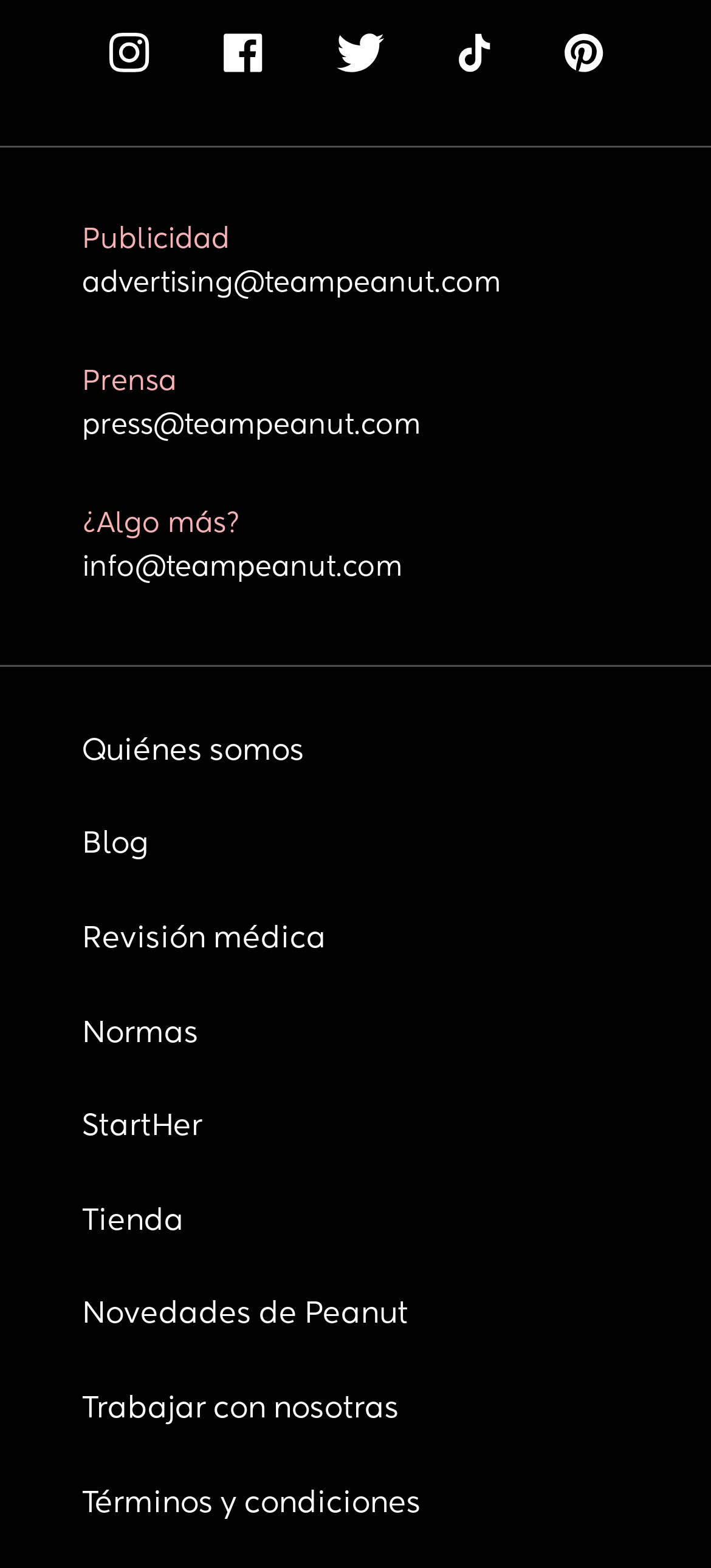Please identify the bounding box coordinates of the clickable area that will allow you to execute the instruction: "Open Instagram".

[0.153, 0.021, 0.209, 0.046]